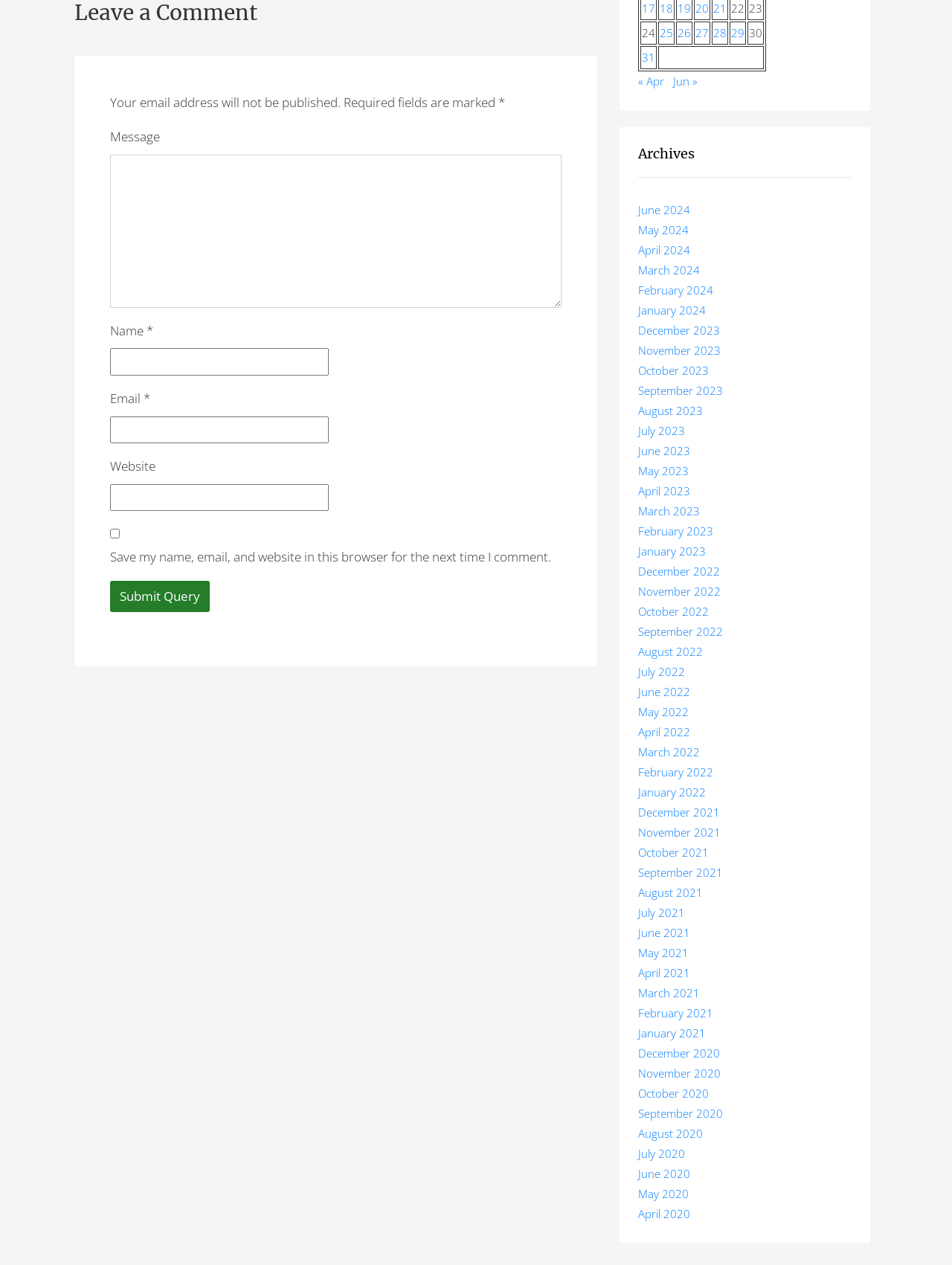Please determine the bounding box coordinates of the element to click on in order to accomplish the following task: "Go to June 2024 archives". Ensure the coordinates are four float numbers ranging from 0 to 1, i.e., [left, top, right, bottom].

[0.671, 0.16, 0.725, 0.172]